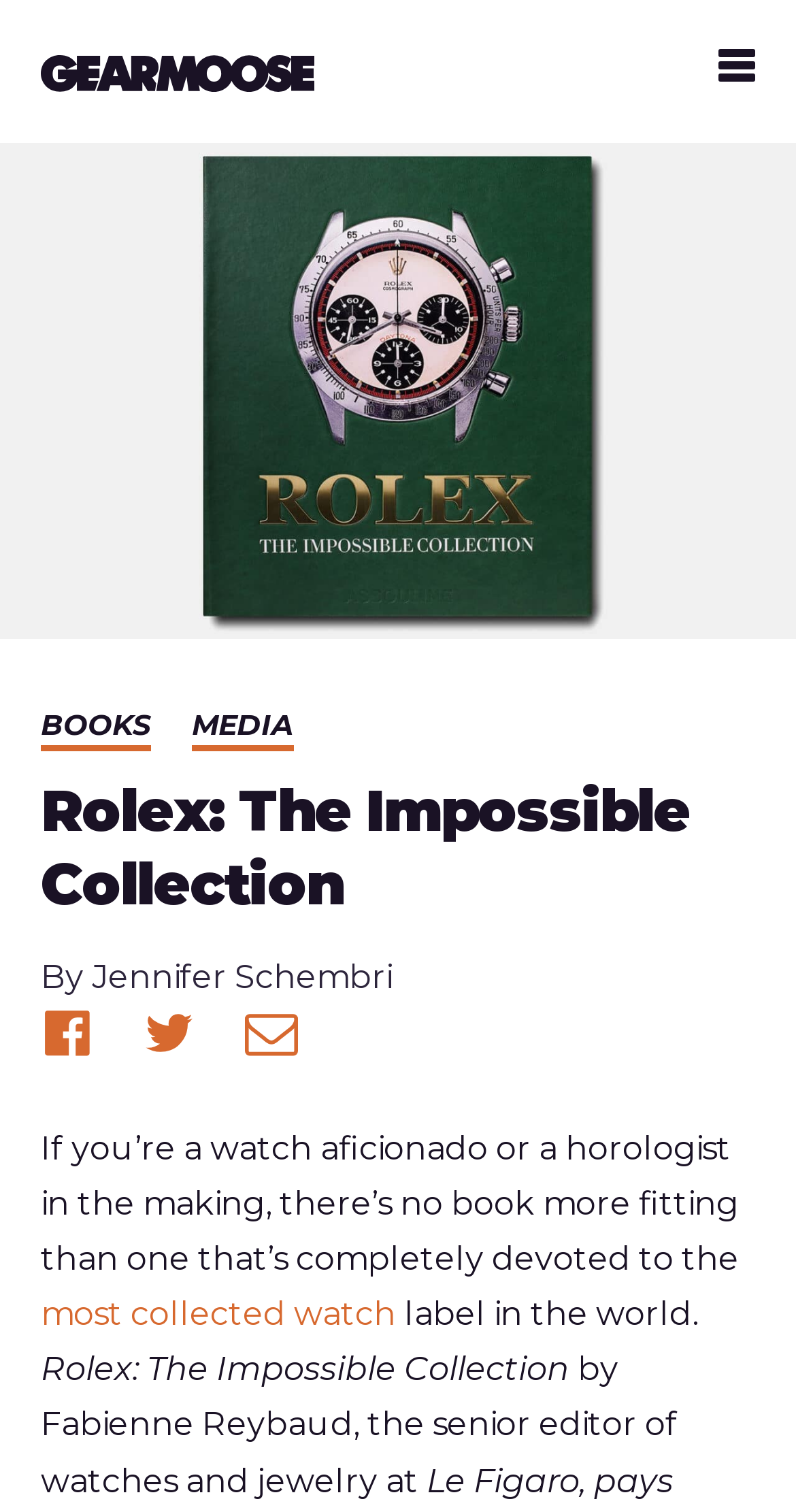Determine the bounding box coordinates of the UI element described below. Use the format (top-left x, top-left y, bottom-right x, bottom-right y) with floating point numbers between 0 and 1: most collected watch

[0.051, 0.856, 0.497, 0.882]